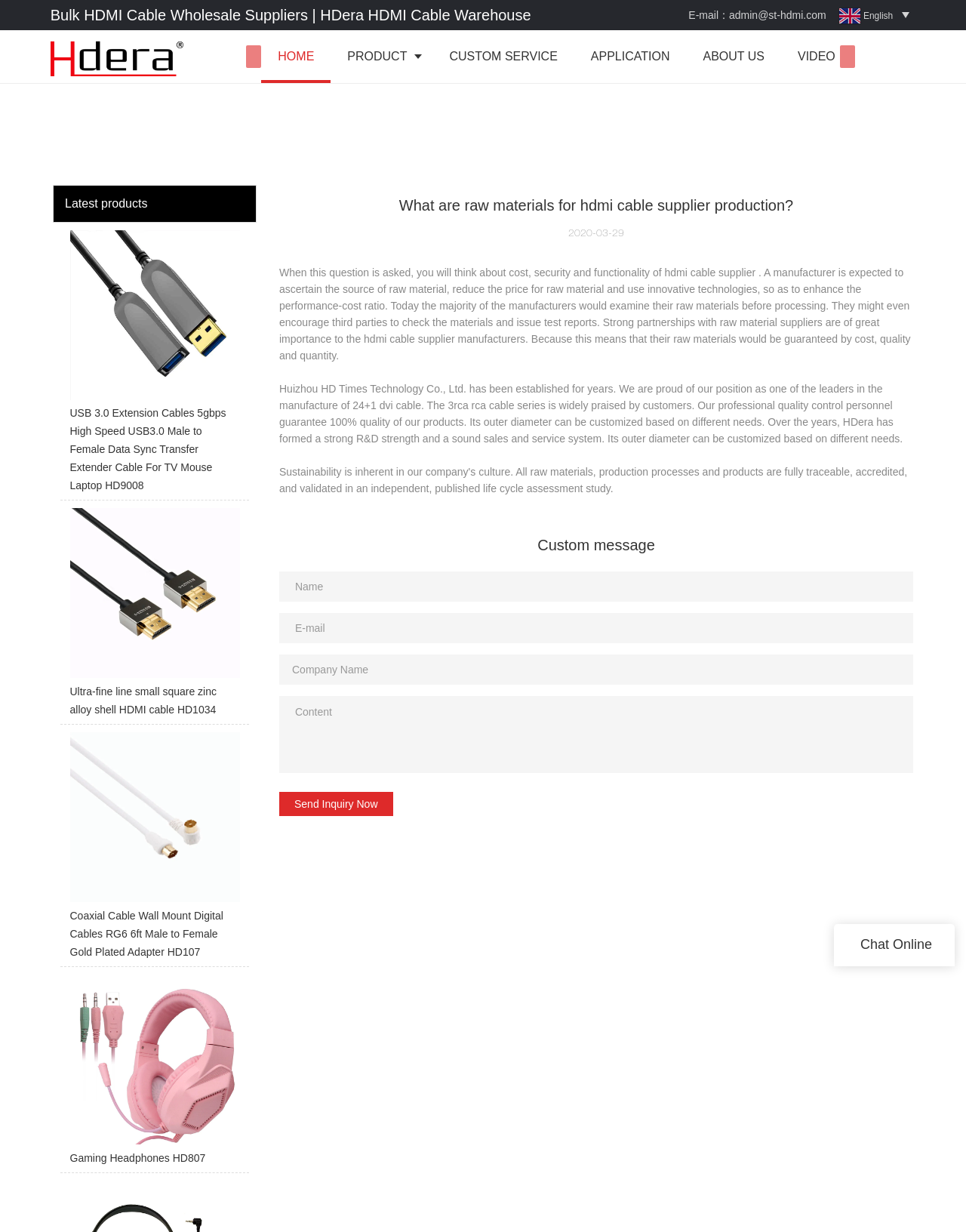Determine the bounding box coordinates for the clickable element required to fulfill the instruction: "Click the Send Inquiry Now button". Provide the coordinates as four float numbers between 0 and 1, i.e., [left, top, right, bottom].

[0.289, 0.643, 0.407, 0.662]